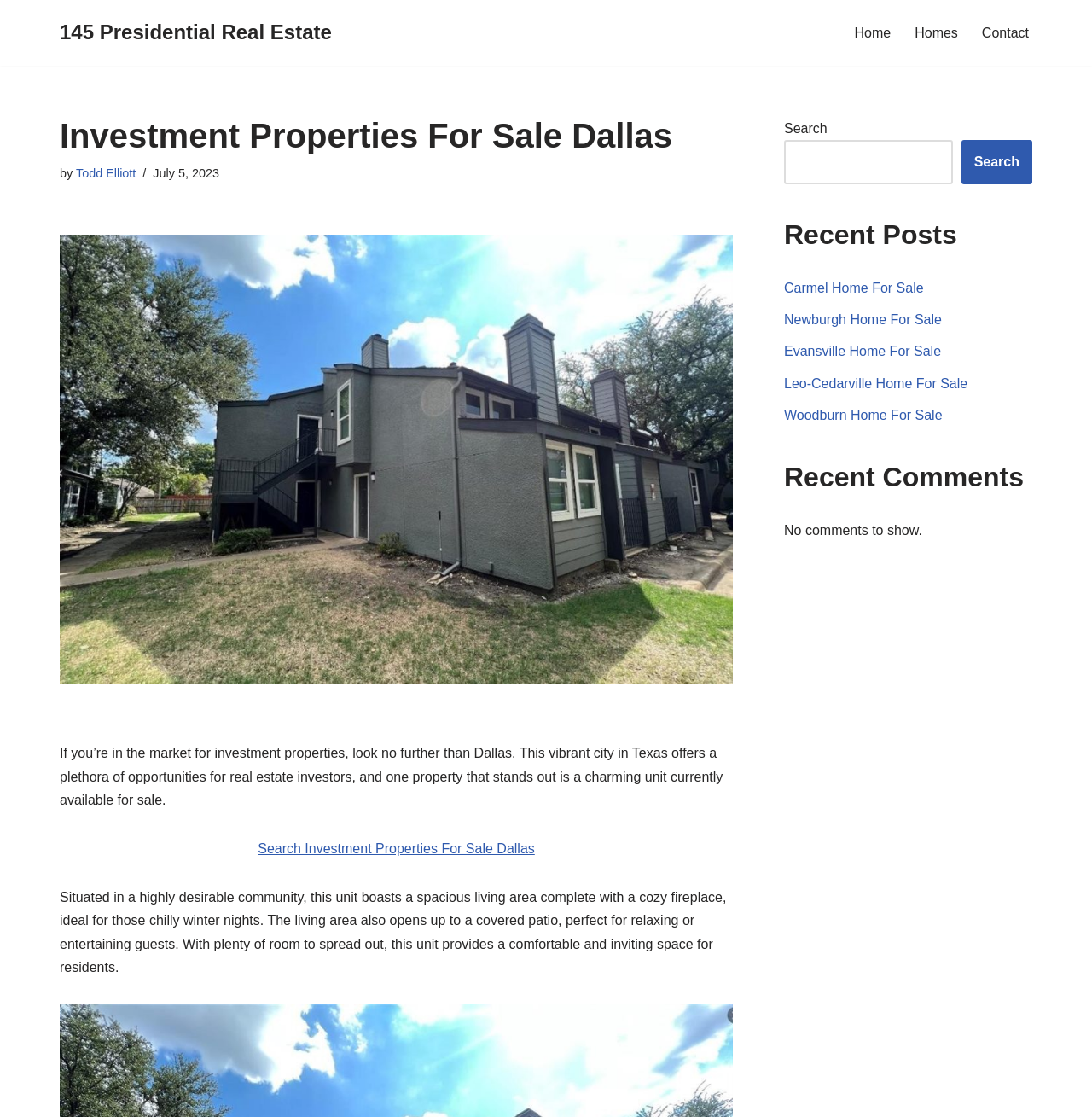Please respond to the question with a concise word or phrase:
What is the purpose of the covered patio in the investment property?

relaxing or entertaining guests